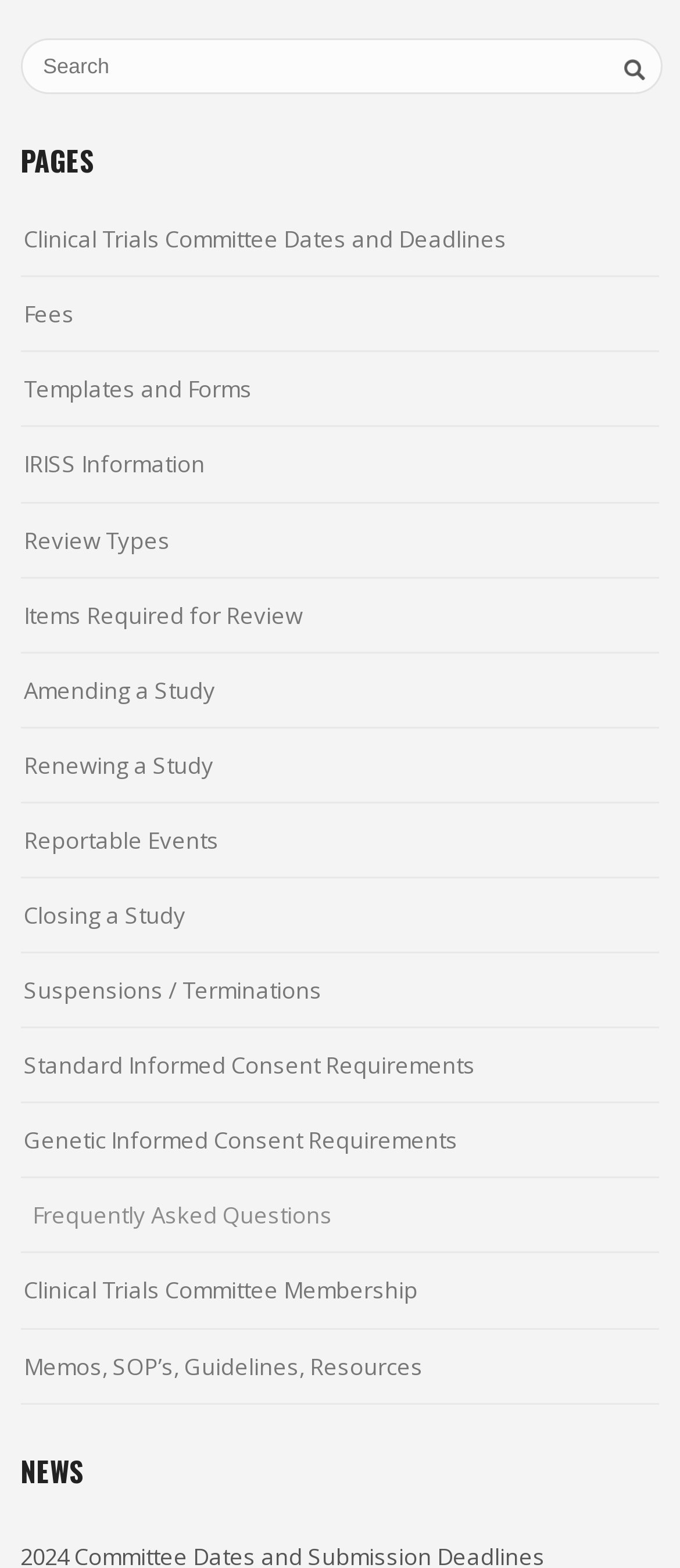Locate the bounding box coordinates of the area you need to click to fulfill this instruction: 'click on Fees'. The coordinates must be in the form of four float numbers ranging from 0 to 1: [left, top, right, bottom].

[0.035, 0.185, 0.109, 0.216]